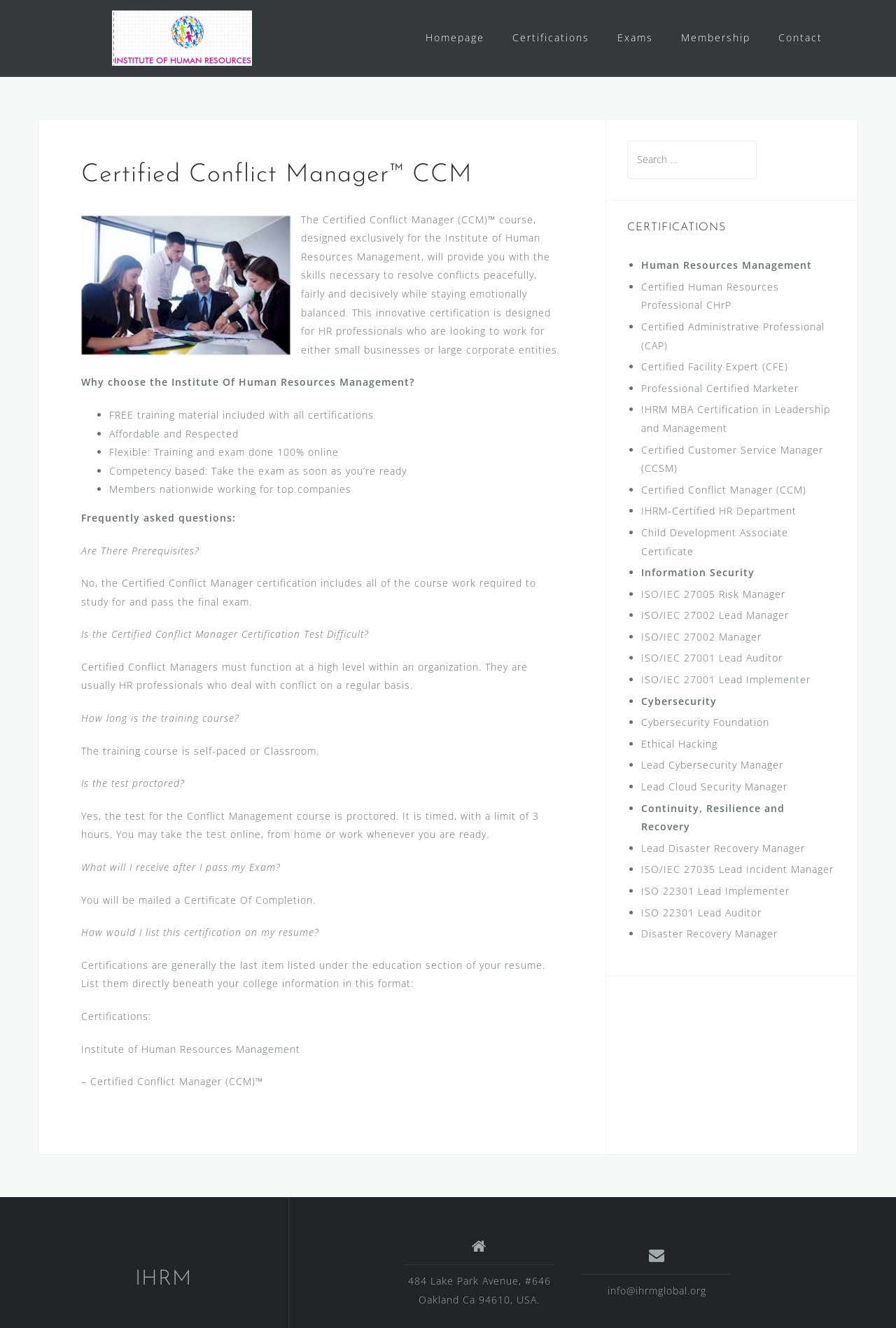Locate the bounding box of the UI element with the following description: "IHRM-Certified HR Department".

[0.716, 0.38, 0.889, 0.39]